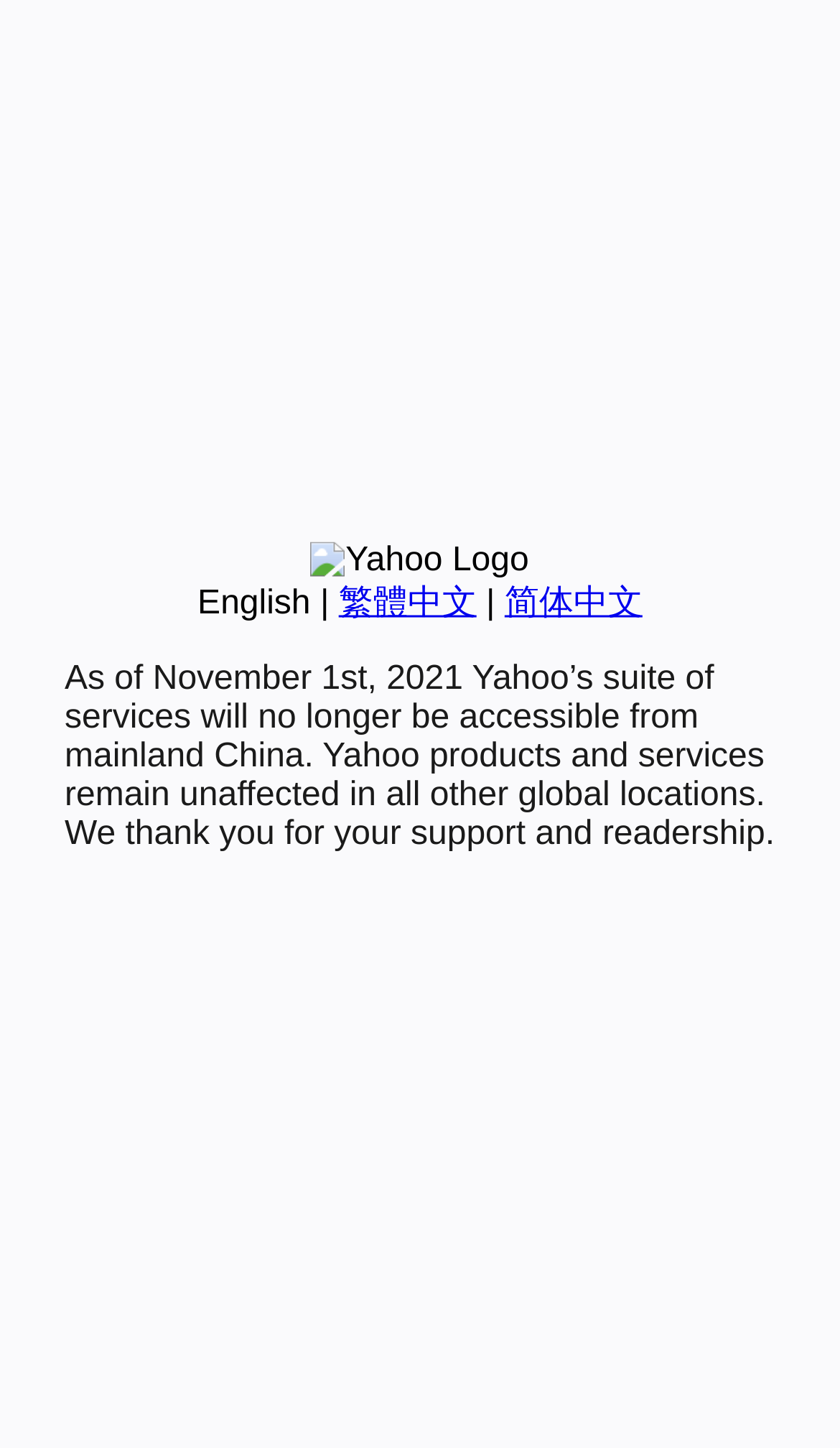Using the description: "English", identify the bounding box of the corresponding UI element in the screenshot.

[0.235, 0.404, 0.37, 0.429]